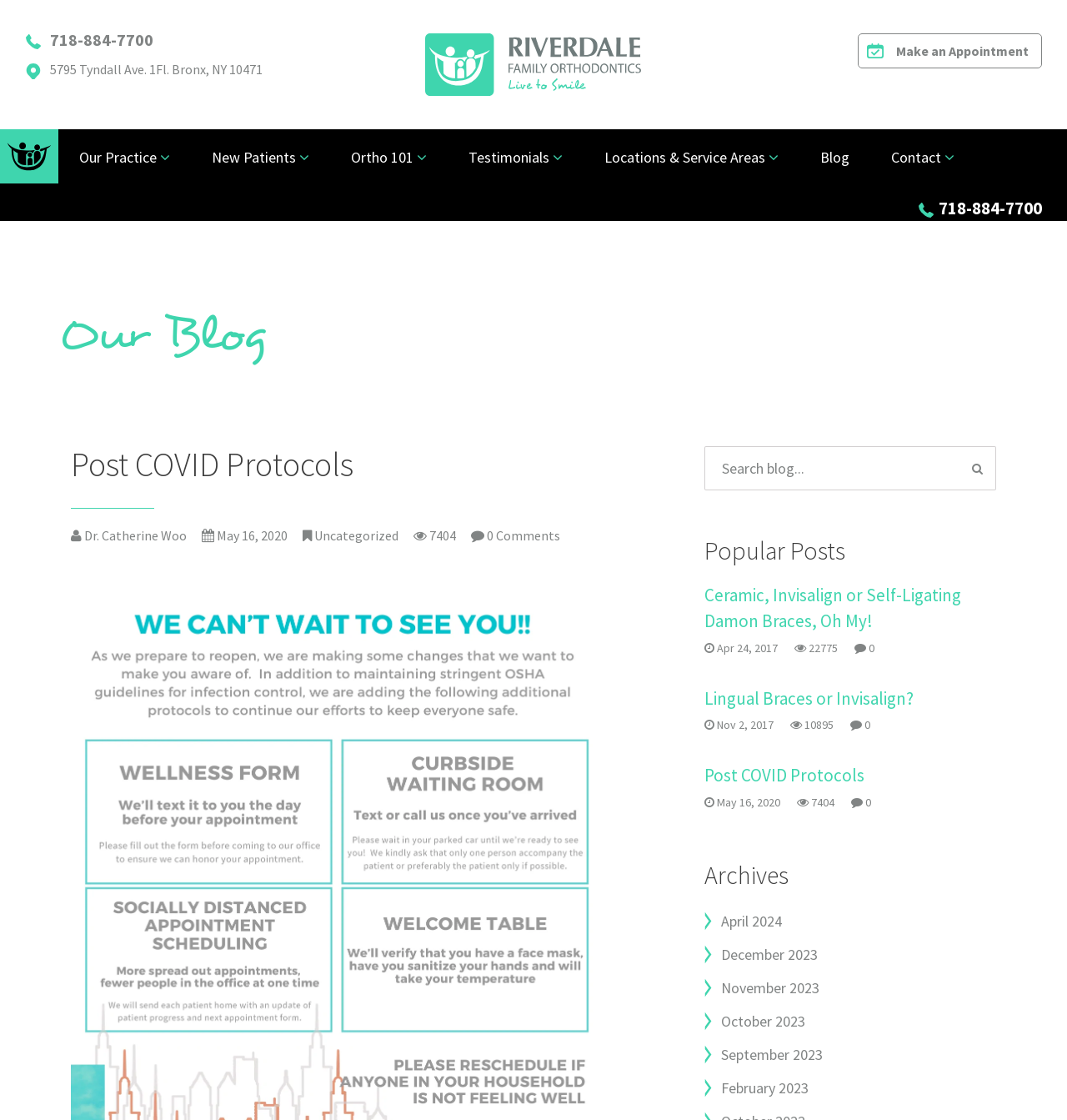Bounding box coordinates should be provided in the format (top-left x, top-left y, bottom-right x, bottom-right y) with all values between 0 and 1. Identify the bounding box for this UI element: Post COVID Protocols

[0.66, 0.682, 0.81, 0.702]